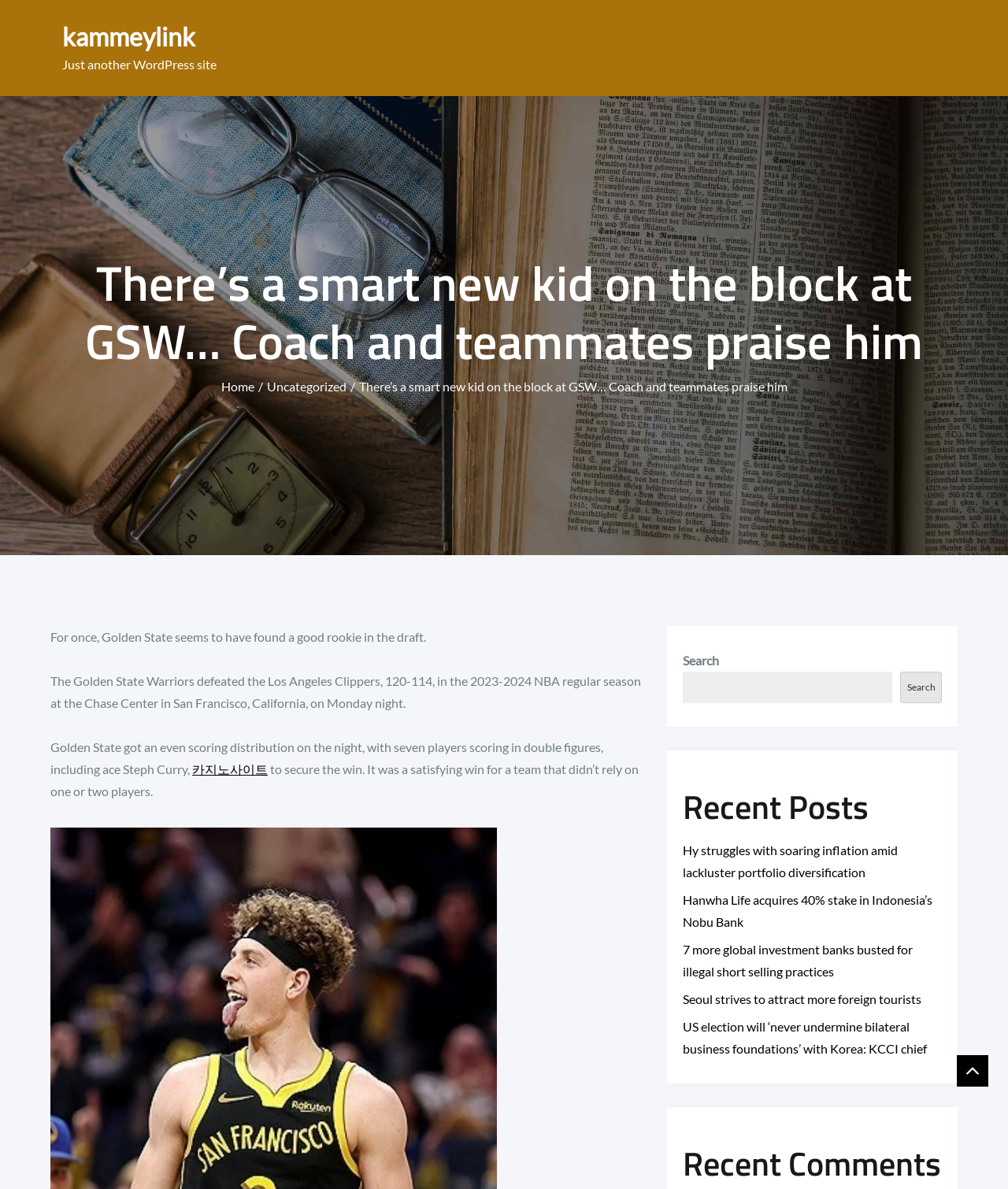Please specify the bounding box coordinates of the region to click in order to perform the following instruction: "Click the Submit button".

None